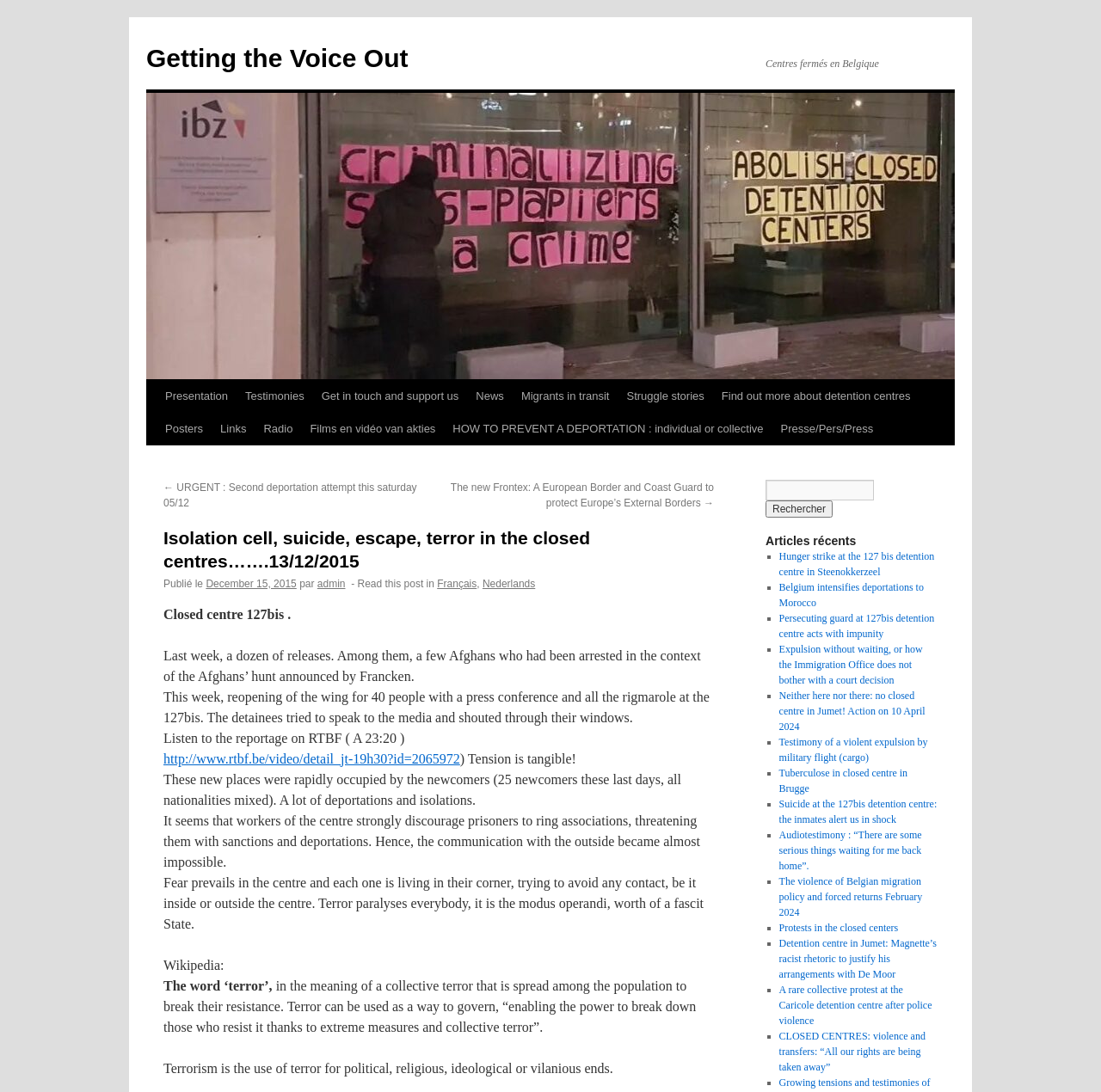Please locate the bounding box coordinates of the element that should be clicked to complete the given instruction: "Search for something".

[0.695, 0.439, 0.794, 0.458]